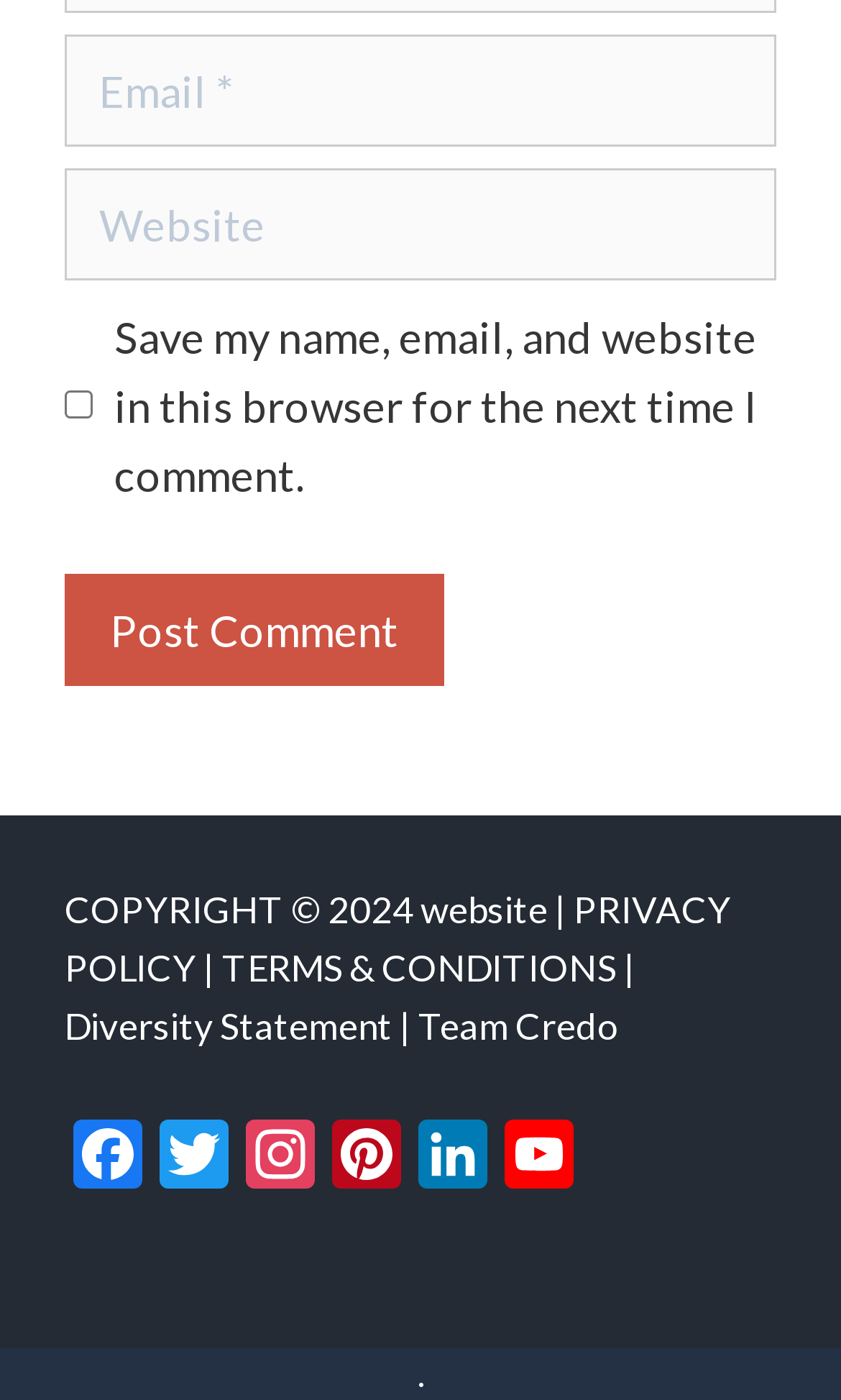Please locate the bounding box coordinates of the element's region that needs to be clicked to follow the instruction: "Enter website". The bounding box coordinates should be provided as four float numbers between 0 and 1, i.e., [left, top, right, bottom].

[0.077, 0.12, 0.923, 0.2]